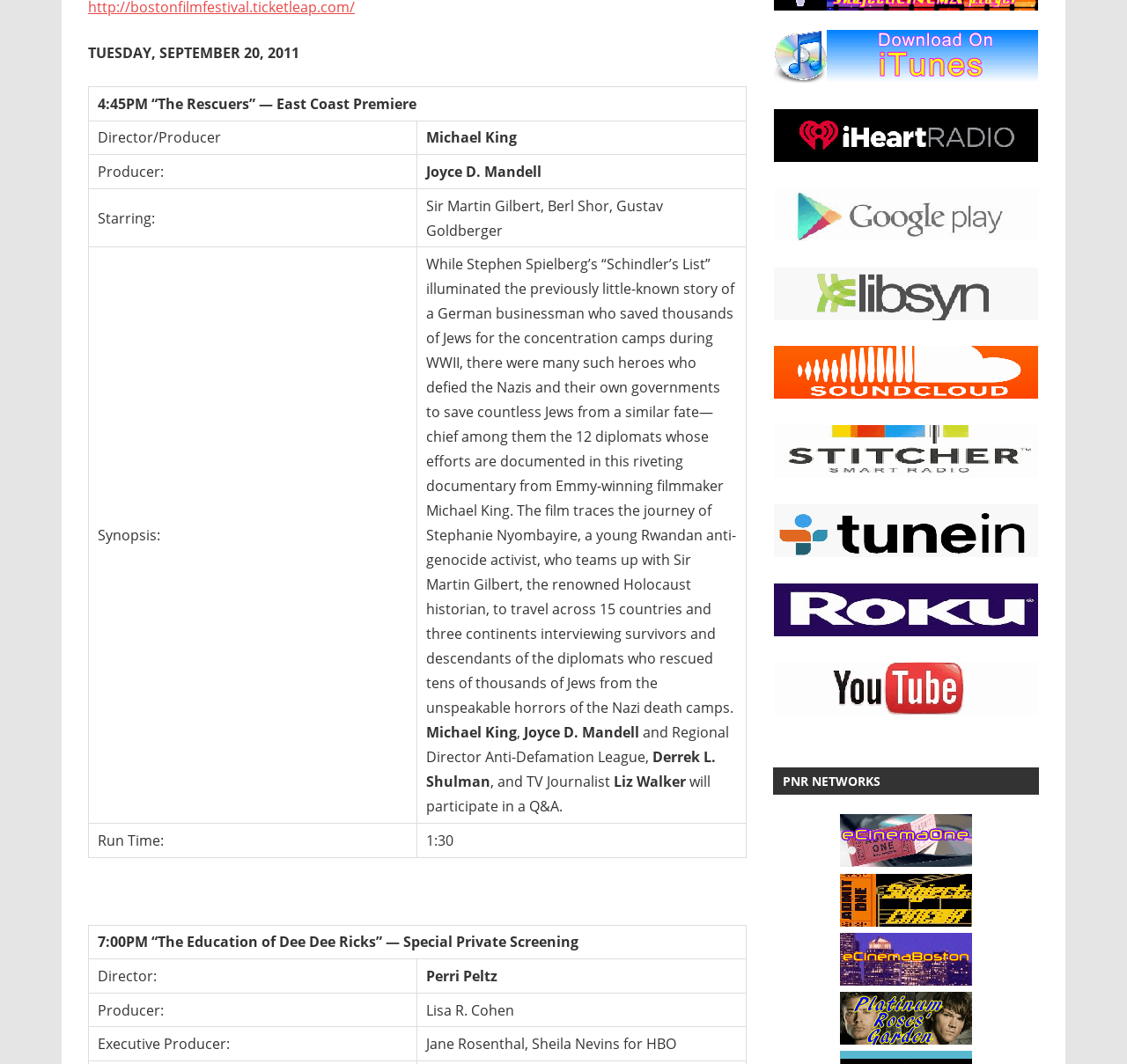Please determine the bounding box coordinates for the UI element described as: "alt="Listen on Soundcloud"".

[0.687, 0.362, 0.921, 0.378]